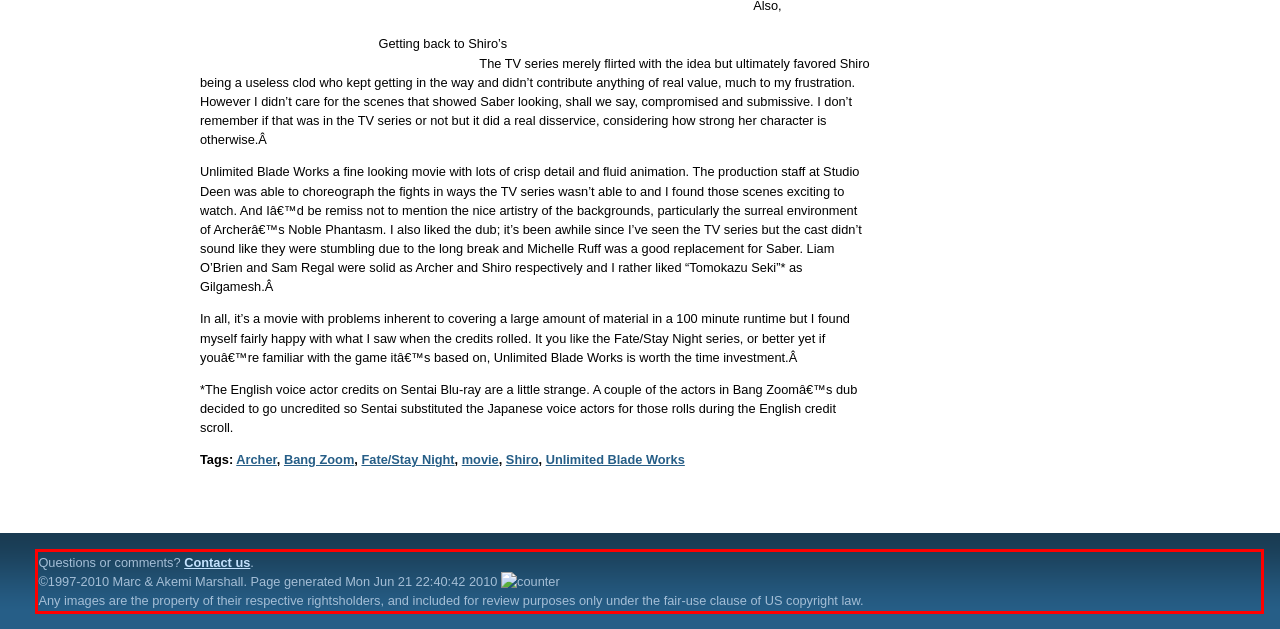Review the webpage screenshot provided, and perform OCR to extract the text from the red bounding box.

Questions or comments? Contact us. ©1997-2010 Marc & Akemi Marshall. Page generated Mon Jun 21 22:40:42 2010 Any images are the property of their respective rightsholders, and included for review purposes only under the fair-use clause of US copyright law.